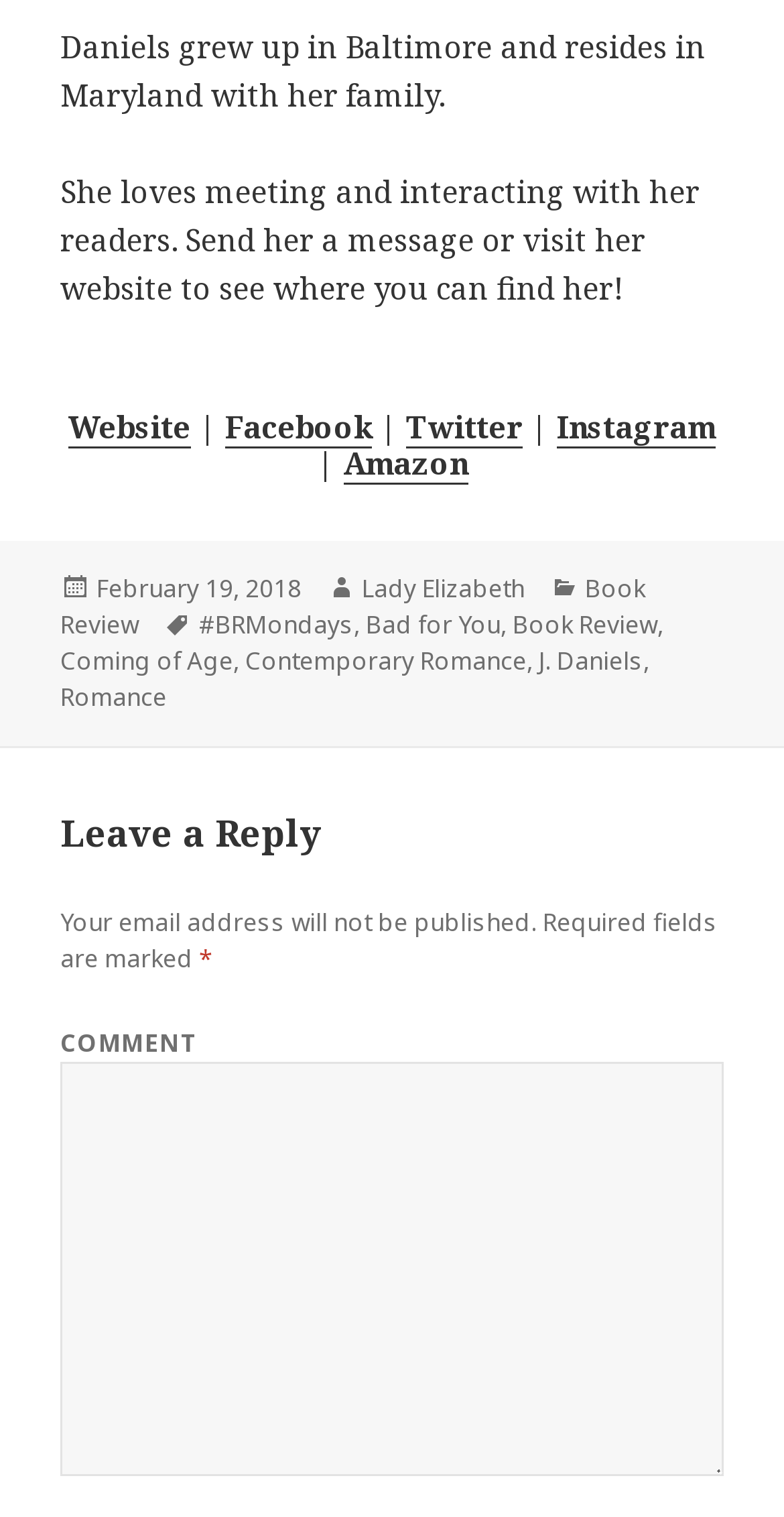Please mark the clickable region by giving the bounding box coordinates needed to complete this instruction: "Write a comment".

[0.077, 0.7, 0.923, 0.973]